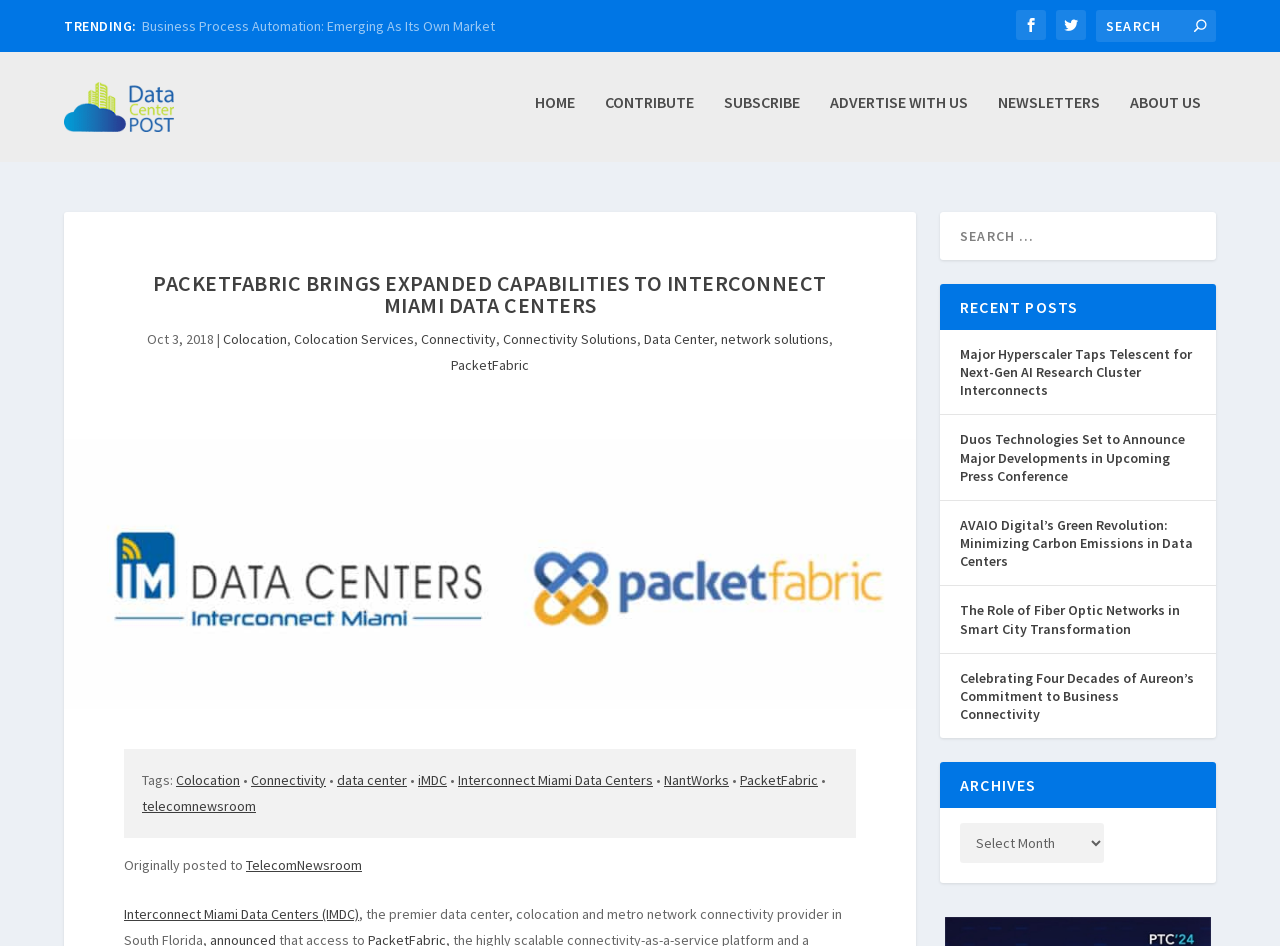What is the category of the post 'AVAIO Digital’s Green Revolution: Minimizing Carbon Emissions in Data Centers'?
Use the image to give a comprehensive and detailed response to the question.

I found the answer by looking at the tags section of the webpage where 'Data Center' is one of the tags associated with the post.